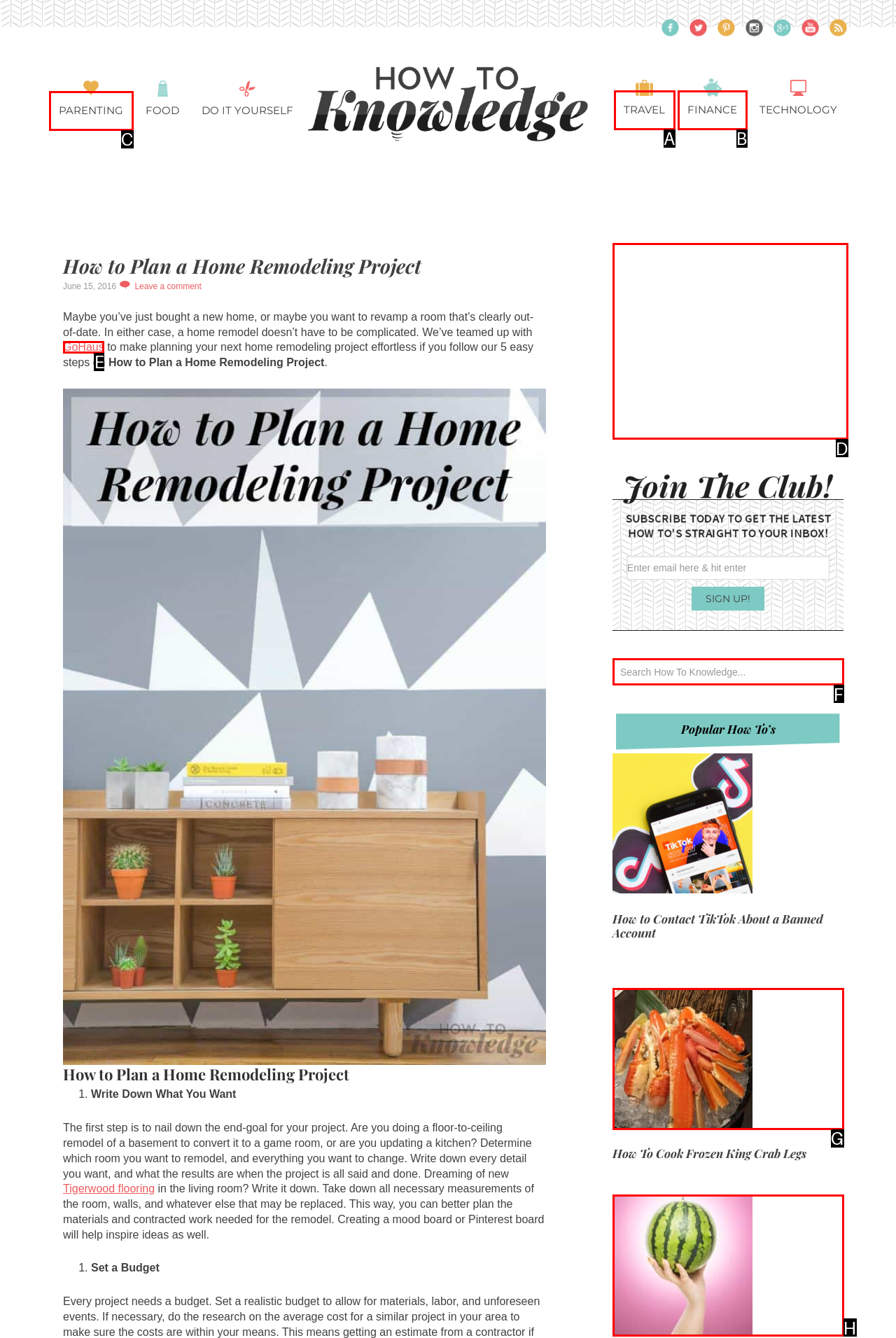Which HTML element fits the description: name="s" placeholder="Search How To Knowledge..."? Respond with the letter of the appropriate option directly.

F